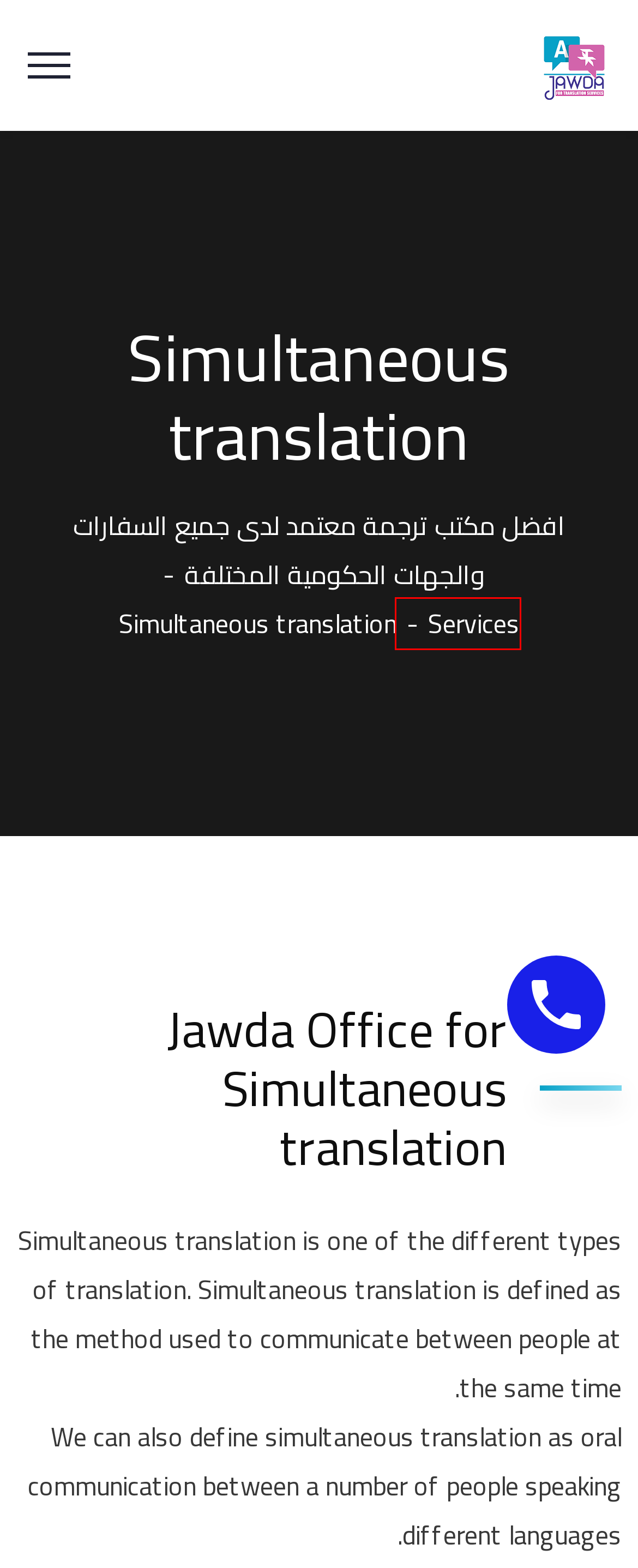Examine the screenshot of a webpage with a red bounding box around a UI element. Your task is to identify the webpage description that best corresponds to the new webpage after clicking the specified element. The given options are:
A. الترجمة التجارية | شركة جودة للترجمة المعتمدة
B. افضل مكتب ترجمة معتمد لدى جميع السفارات والجهات الحكومية المختلفة | شركة جودة للترجمة المعتمدة
C. الترجمة الصناعية | شركة جودة للترجمة المعتمدة
D. ترجمة الوثائق الحكومية | شركة جودة للترجمة المعتمدة
E. الترجمة الفورية | شركة جودة للترجمة المعتمدة
F. الترجمة الأدبية | شركة جودة للترجمة المعتمدة
G. الترجمة السياحية | شركة جودة للترجمة المعتمدة
H. اراء العملاء | شركة جودة للترجمة المعتمدة

F